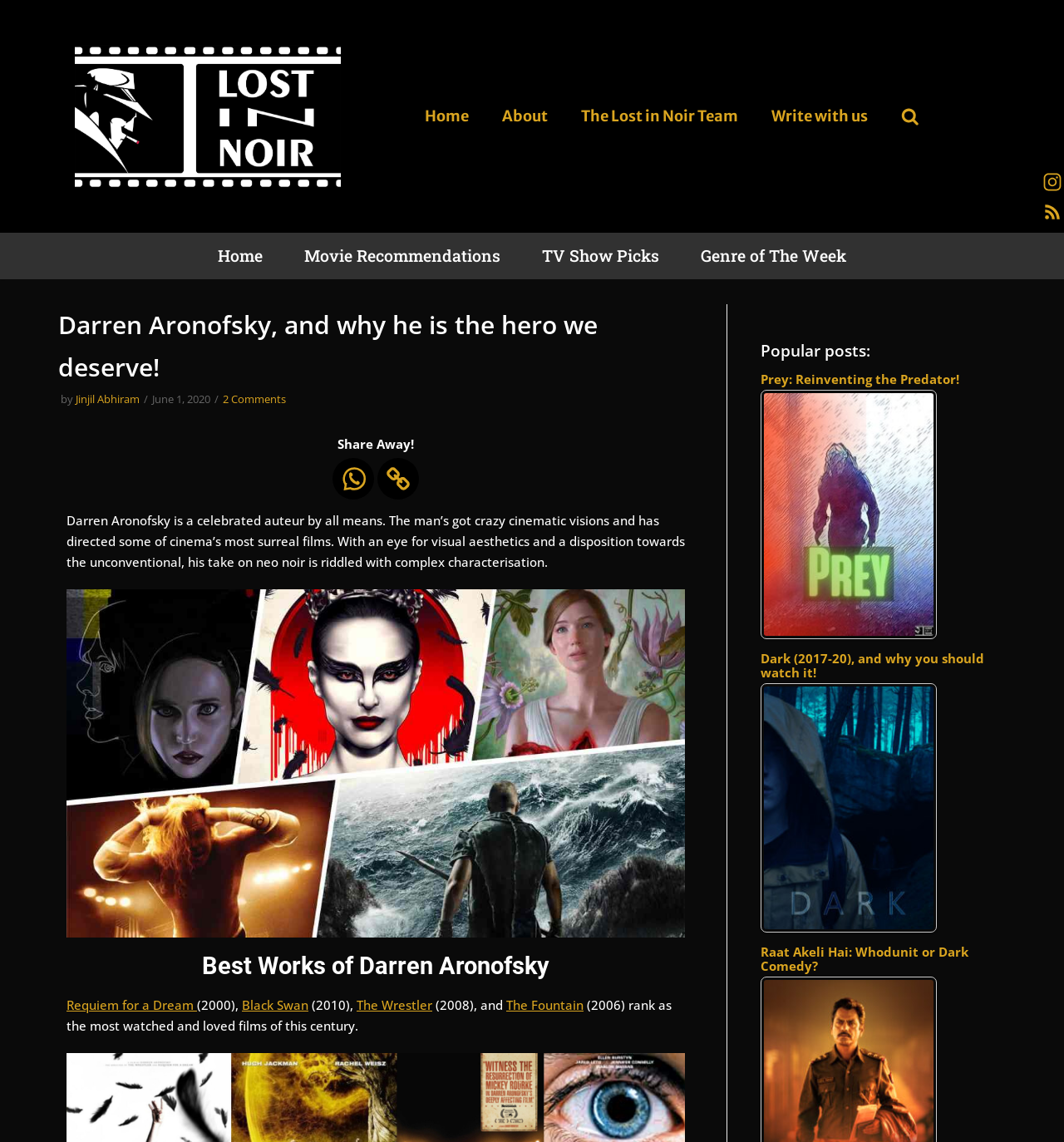Based on the image, give a detailed response to the question: What is the title of the first popular post?

I found the popular posts section by looking for a heading with the text 'Popular posts:'. The first link in this section is labeled 'Prey: Reinventing the Predator!'.